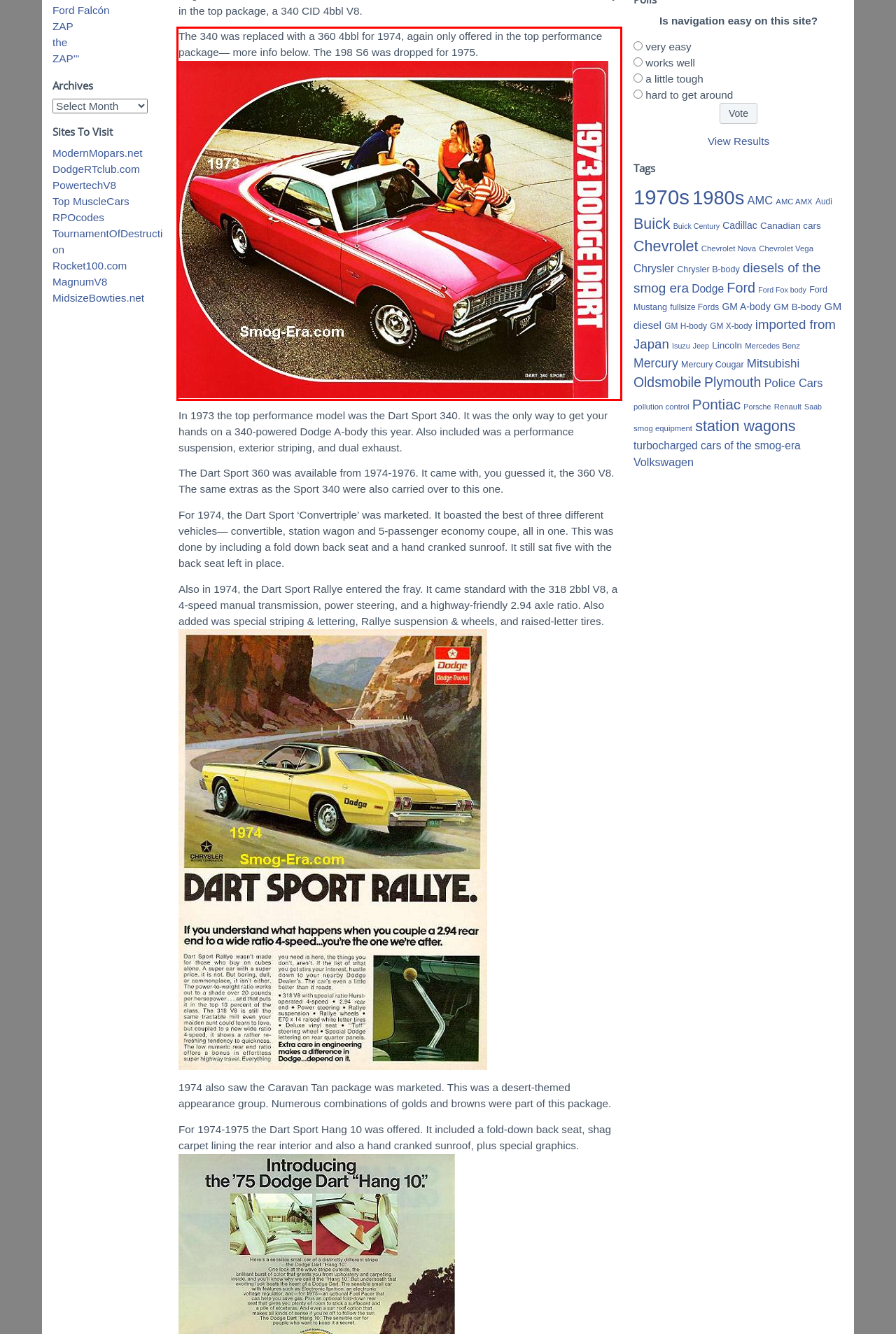Examine the webpage screenshot and use OCR to obtain the text inside the red bounding box.

The 340 was replaced with a 360 4bbl for 1974, again only offered in the top performance package— more info below. The 198 S6 was dropped for 1975.